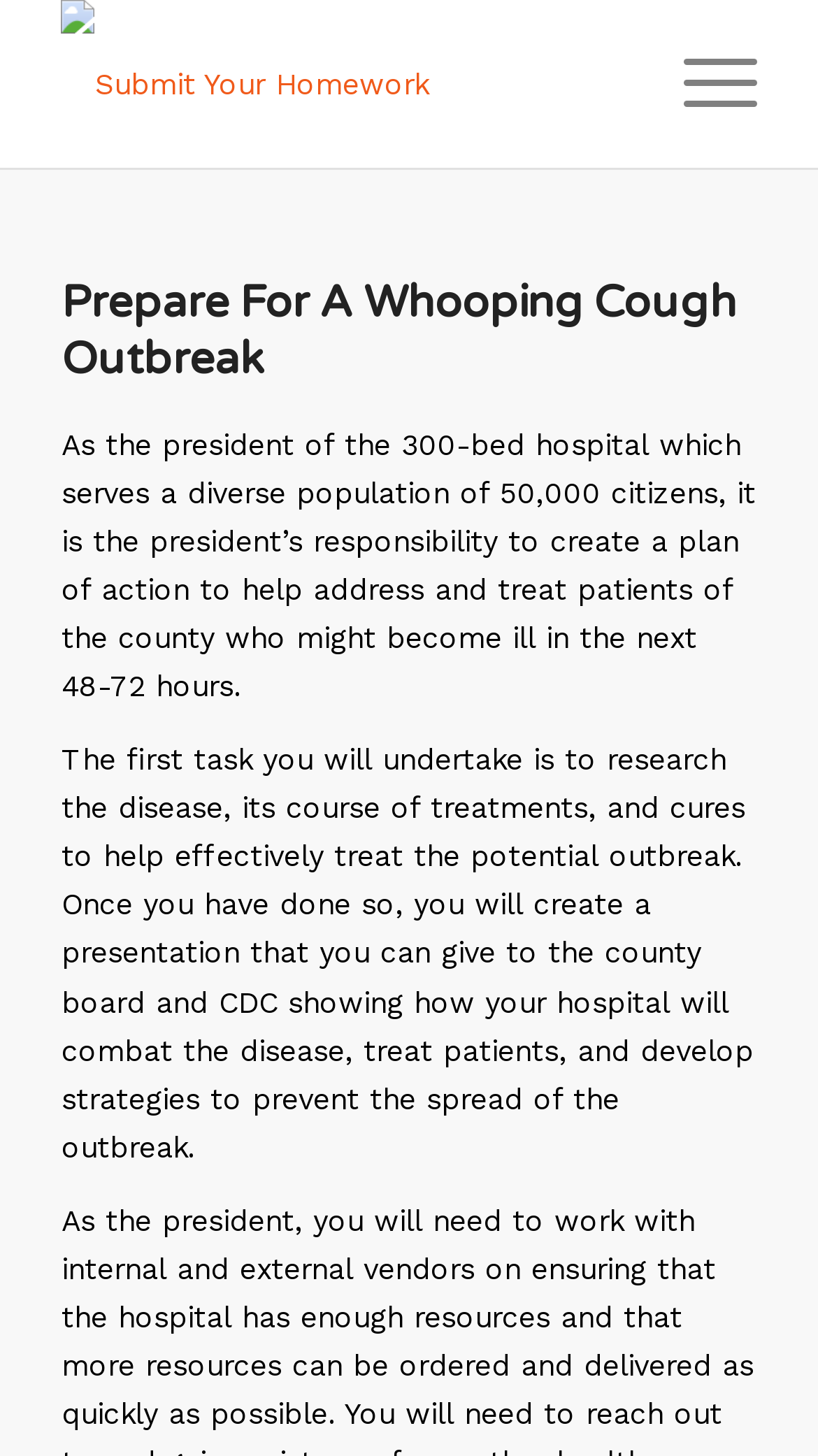Carefully examine the image and provide an in-depth answer to the question: What is the time frame for the potential outbreak?

Based on the text, the potential outbreak is expected to occur in the next 48-72 hours.